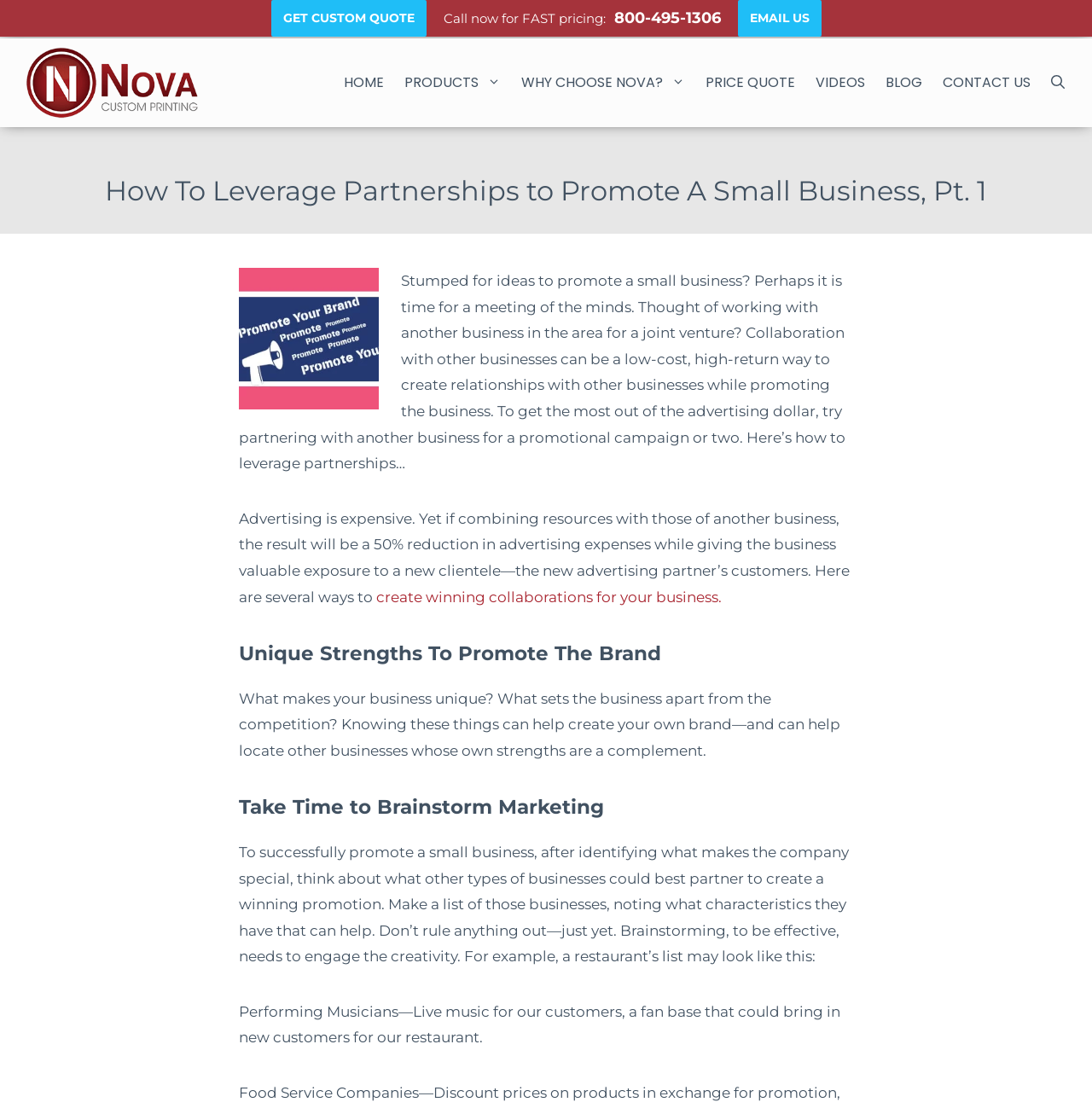Explain the webpage's layout and main content in detail.

This webpage is about promoting a small business through partnerships. At the top, there is a navigation bar with links to various pages, including "HOME", "PRODUCTS", and "CONTACT US". Below the navigation bar, there is a section with a call-to-action, featuring a "GET CUSTOM QUOTE" link, a phone number, and an "EMAIL US" link.

The main content of the page is an article titled "How To Leverage Partnerships to Promote A Small Business, Pt. 1". The article is divided into sections, each with a heading and a brief description. The first section introduces the idea of partnering with other businesses to promote a small business. There is an image related to promoting a business on the right side of this section.

The article continues with sections on creating winning collaborations, identifying unique strengths to promote a brand, and brainstorming marketing ideas. Each section has a heading and a brief description, with some sections featuring links to additional resources.

On the right side of the page, there are links to various products and services, including "Label Manufacturers / Bulk Label Printing", "Custom Boxes", and "Custom Sticker Printing". These links are organized into categories, with some categories having sub-links.

At the bottom of the page, there are more links to other pages, including "WHY CHOOSE NOVA?", "PRICE QUOTE", "VIDEOS", "BLOG", and "CONTACT US". There is also a search bar at the bottom right corner of the page.